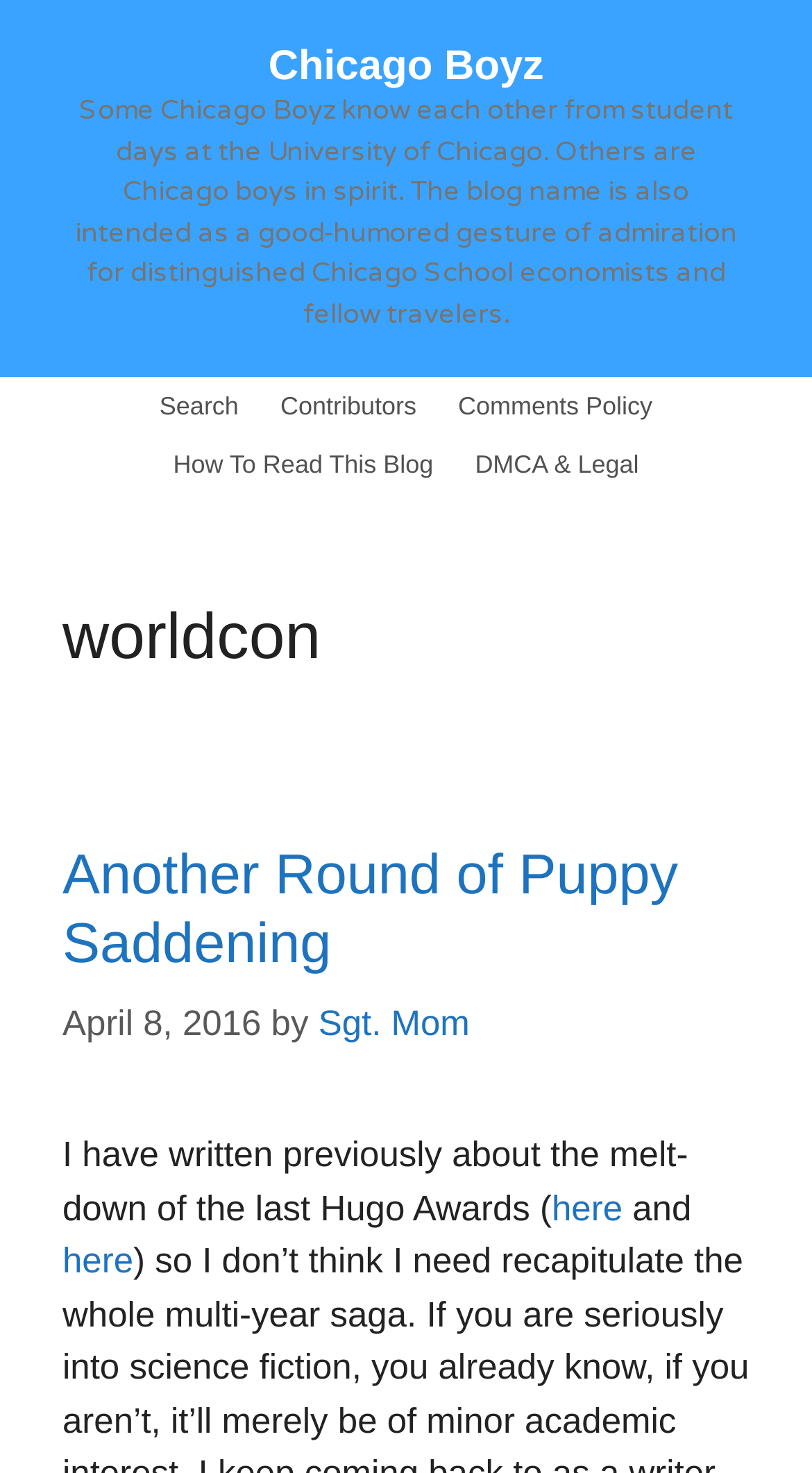Please determine the bounding box coordinates of the section I need to click to accomplish this instruction: "go to Chicago Boyz".

[0.33, 0.03, 0.67, 0.061]